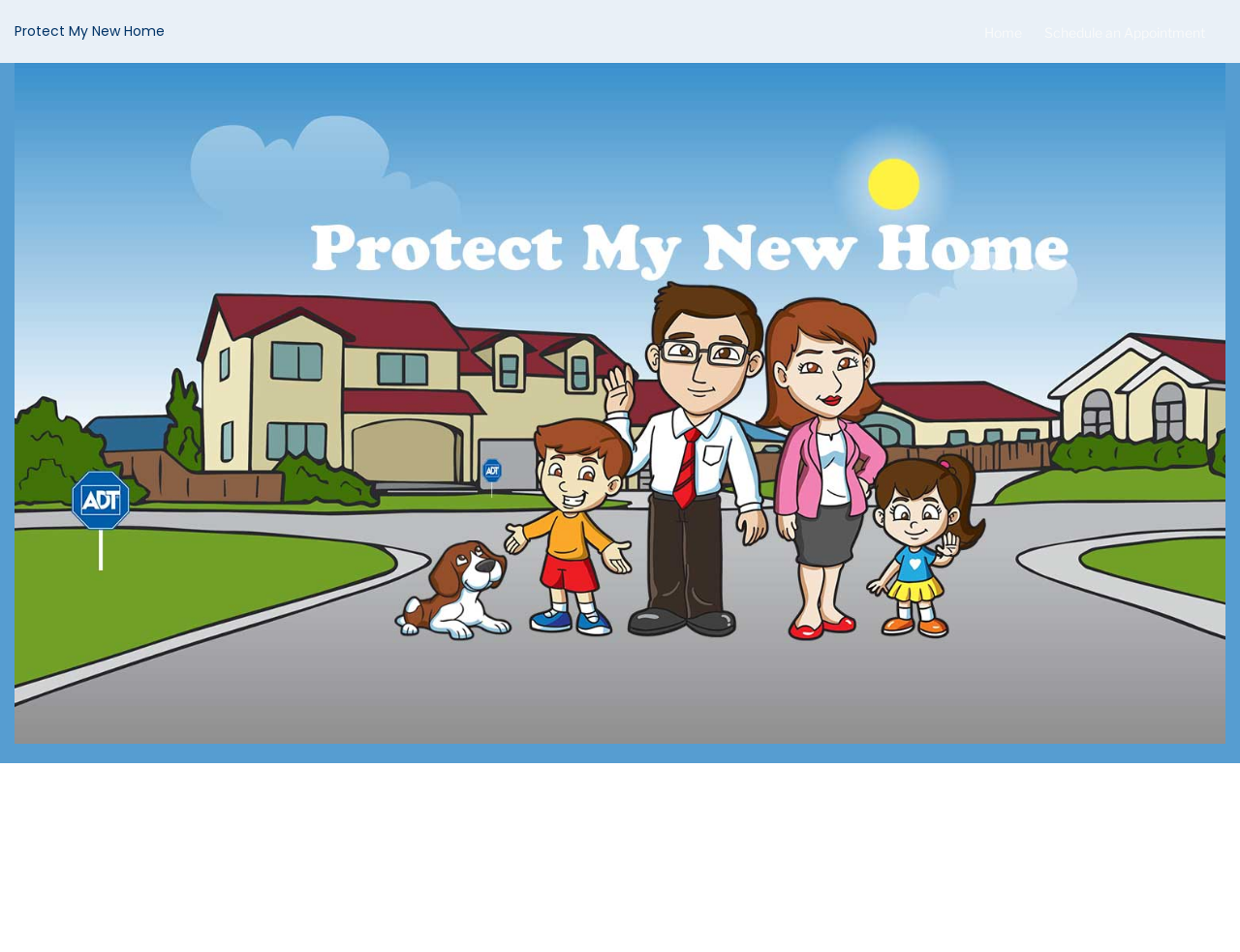Please determine the bounding box coordinates, formatted as (top-left x, top-left y, bottom-right x, bottom-right y), with all values as floating point numbers between 0 and 1. Identify the bounding box of the region described as: Home

[0.794, 0.023, 0.824, 0.045]